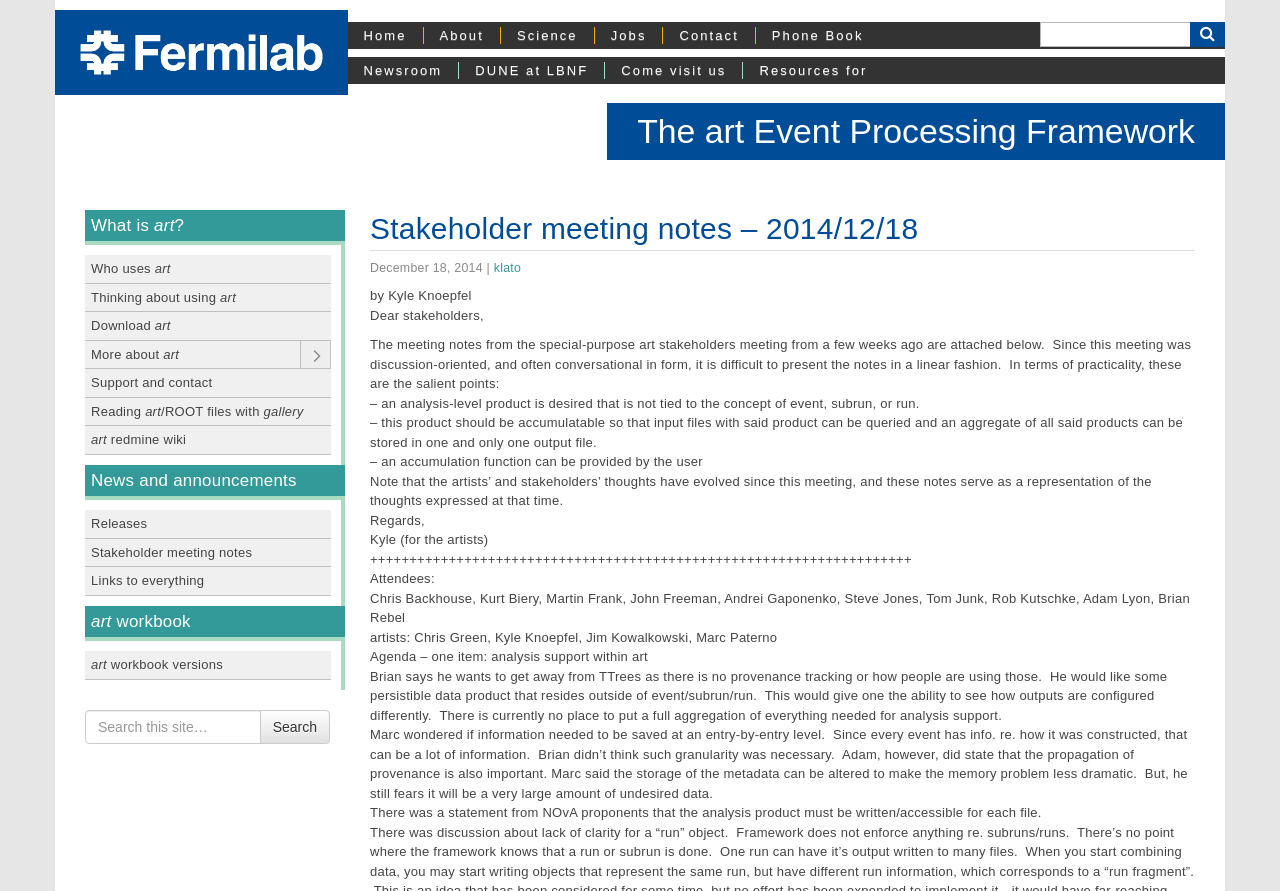What is the purpose of the art stakeholders meeting?
Using the information presented in the image, please offer a detailed response to the question.

I found the answer by looking at the StaticText element with the text 'Agenda – one item: analysis support within art' which is a child of the root element.